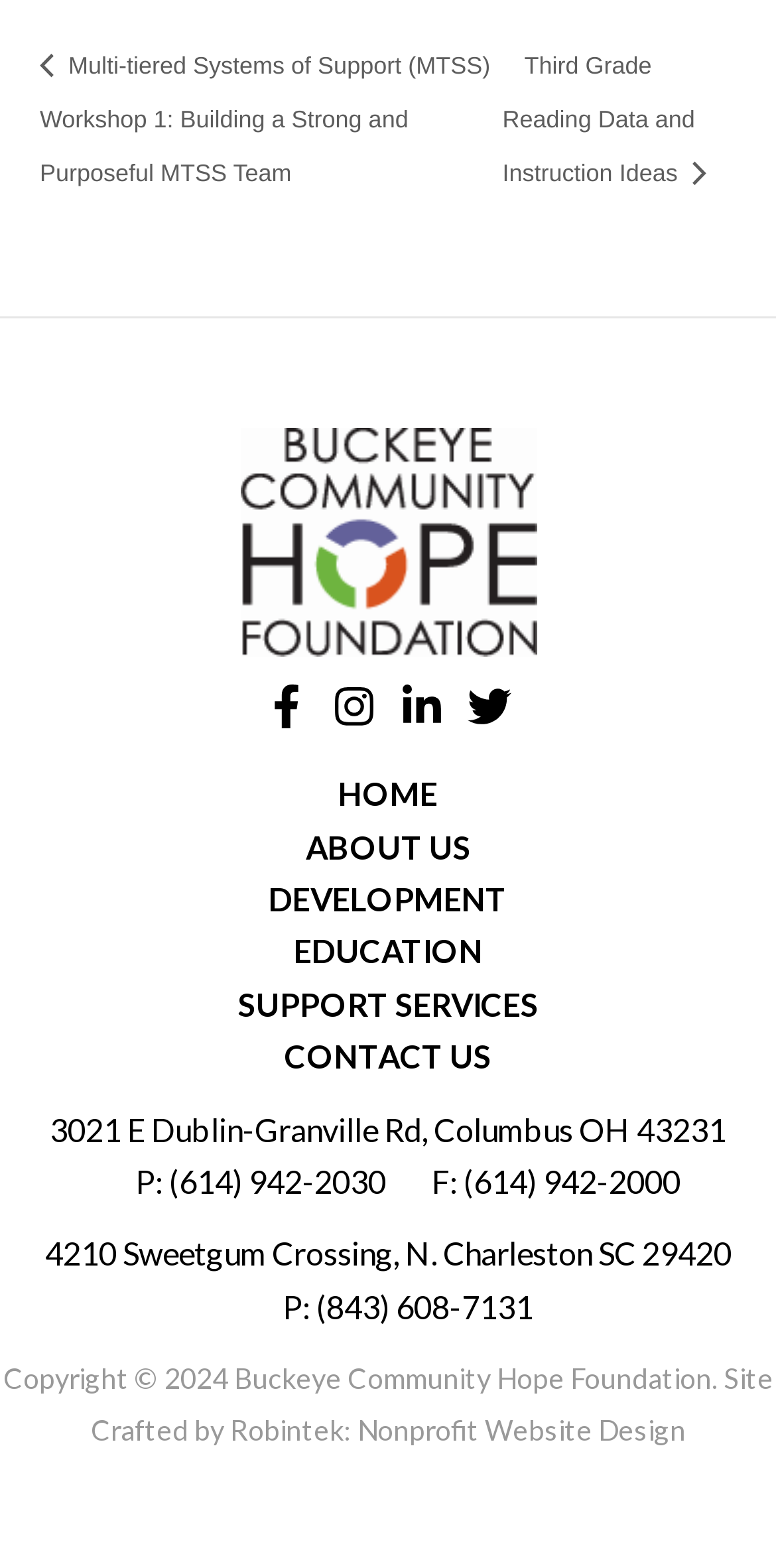Using the information in the image, give a comprehensive answer to the question: 
What is the phone number of the organization in Charleston?

I found the answer by looking at the footer section of the webpage, where I saw a static text element with the phone number '(843) 608-7131'.